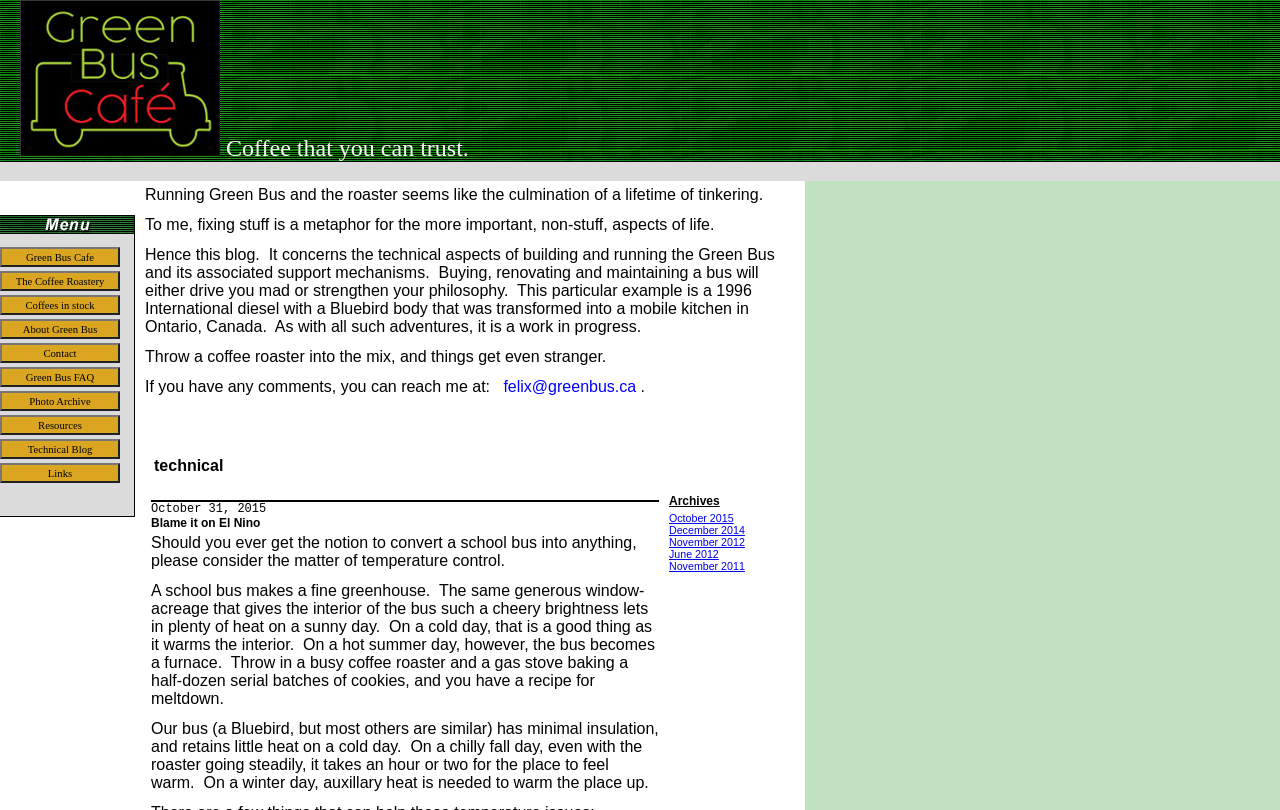What is the email address of the author?
Based on the image, please offer an in-depth response to the question.

The email address of the author can be found in the introductory text, where it is mentioned as a contact method. The text states 'If you have any comments, you can reach me at: felix@greenbus.ca'.